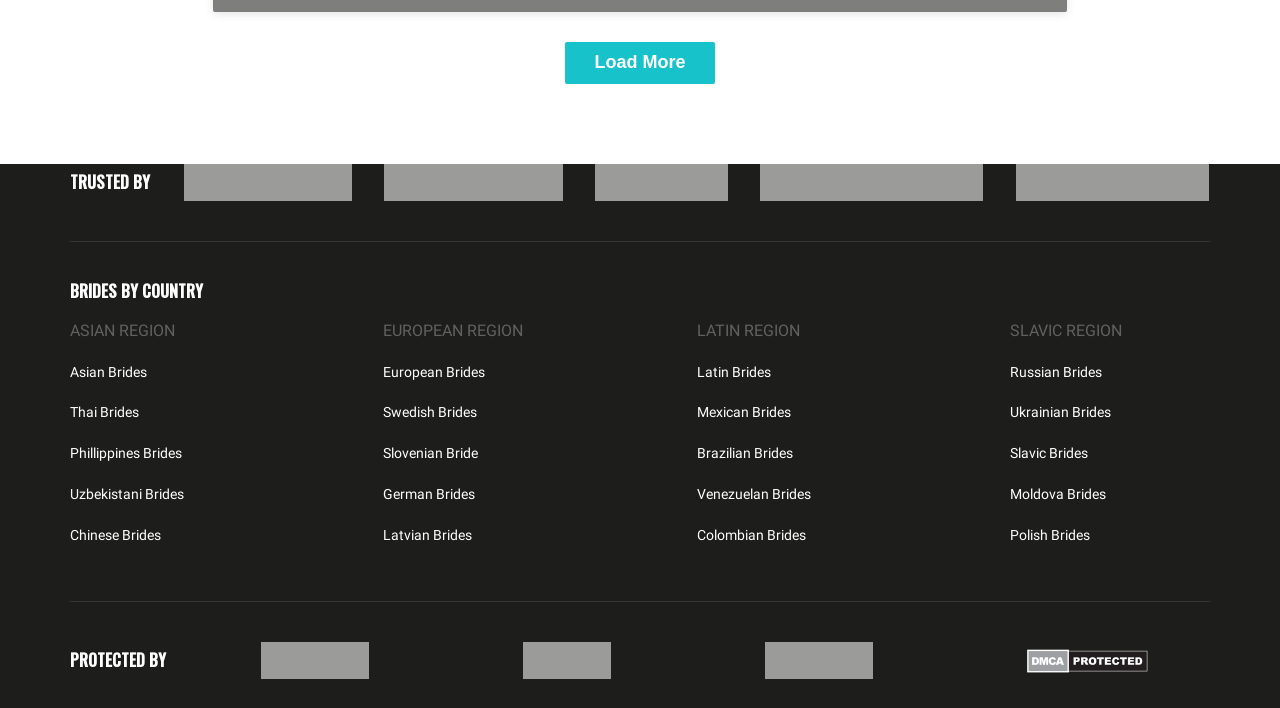Locate the bounding box coordinates of the element that needs to be clicked to carry out the instruction: "Visit Asian Brides". The coordinates should be given as four float numbers ranging from 0 to 1, i.e., [left, top, right, bottom].

[0.055, 0.513, 0.115, 0.536]